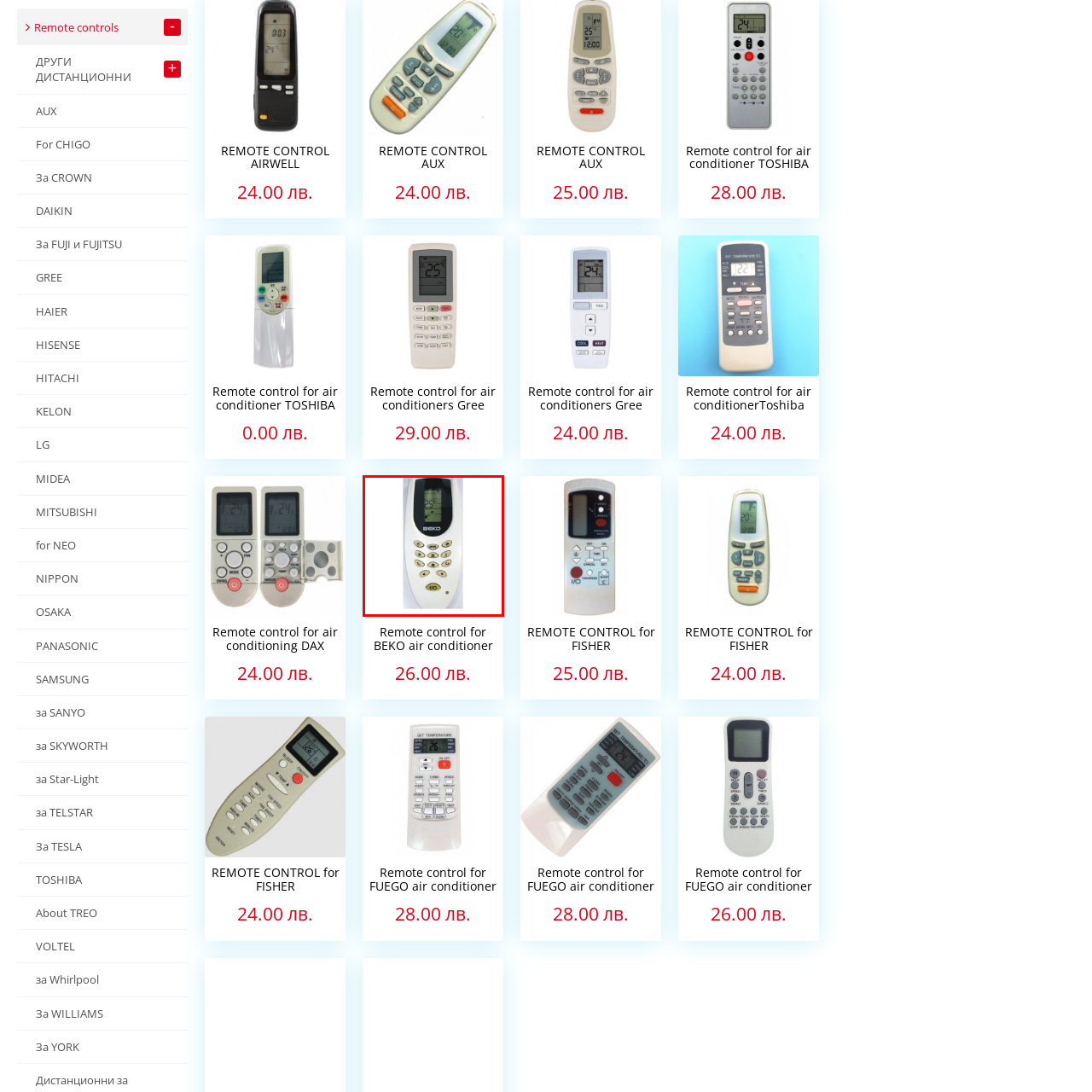Provide an in-depth caption for the image inside the red boundary.

The image features a remote control designed for Beko air conditioners, showcasing a sleek white design. Prominent on the remote is a digital display that indicates temperature settings. Below the screen, several buttons are arranged in an ergonomic layout, including controls for adjusting temperature, fan speed, and operational modes. The remote is both functional and user-friendly, reflecting Beko's commitment to convenience in home climate management. This model is available for purchase at a price of 26.00 лв.